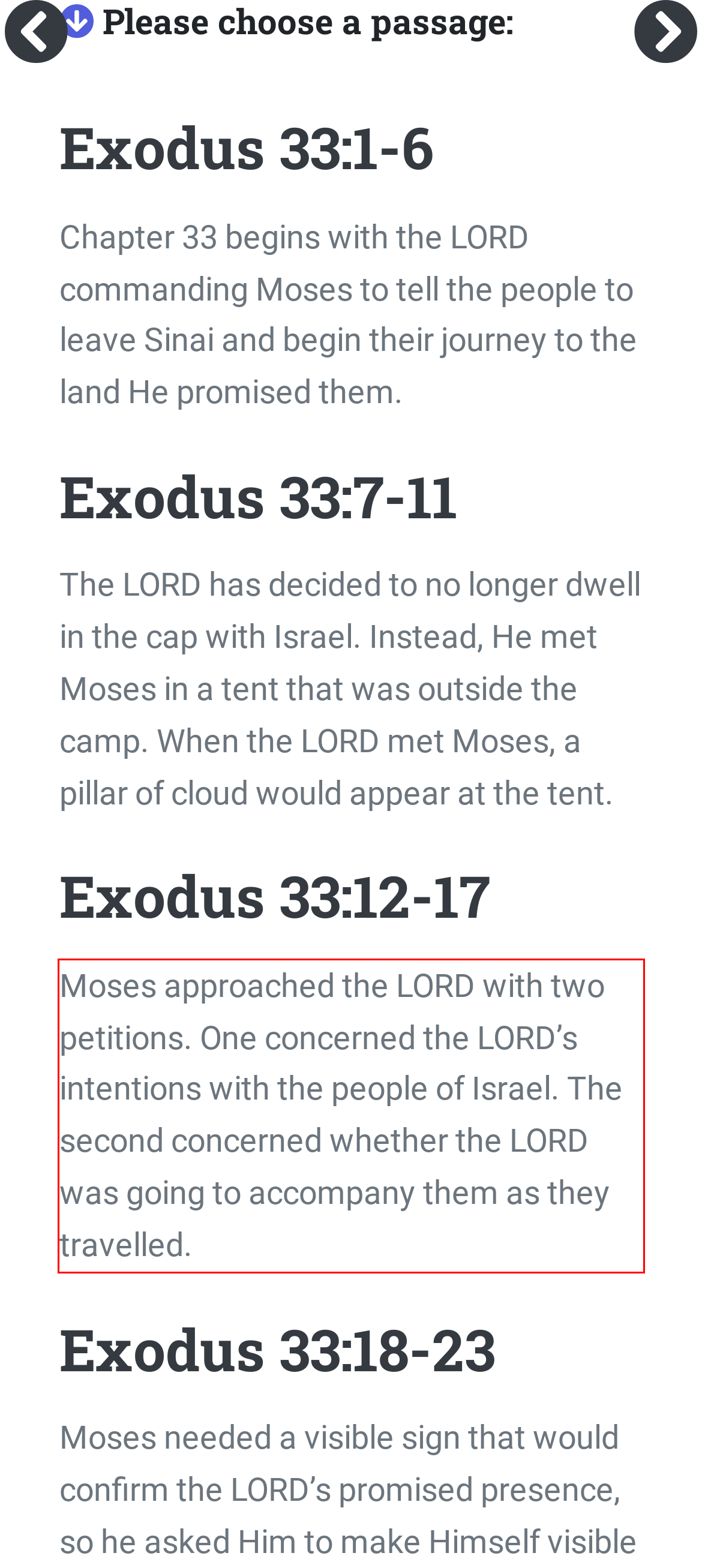You have a screenshot of a webpage with a red bounding box. Identify and extract the text content located inside the red bounding box.

Moses approached the LORD with two petitions. One concerned the LORD’s intentions with the people of Israel. The second concerned whether the LORD was going to accompany them as they travelled.